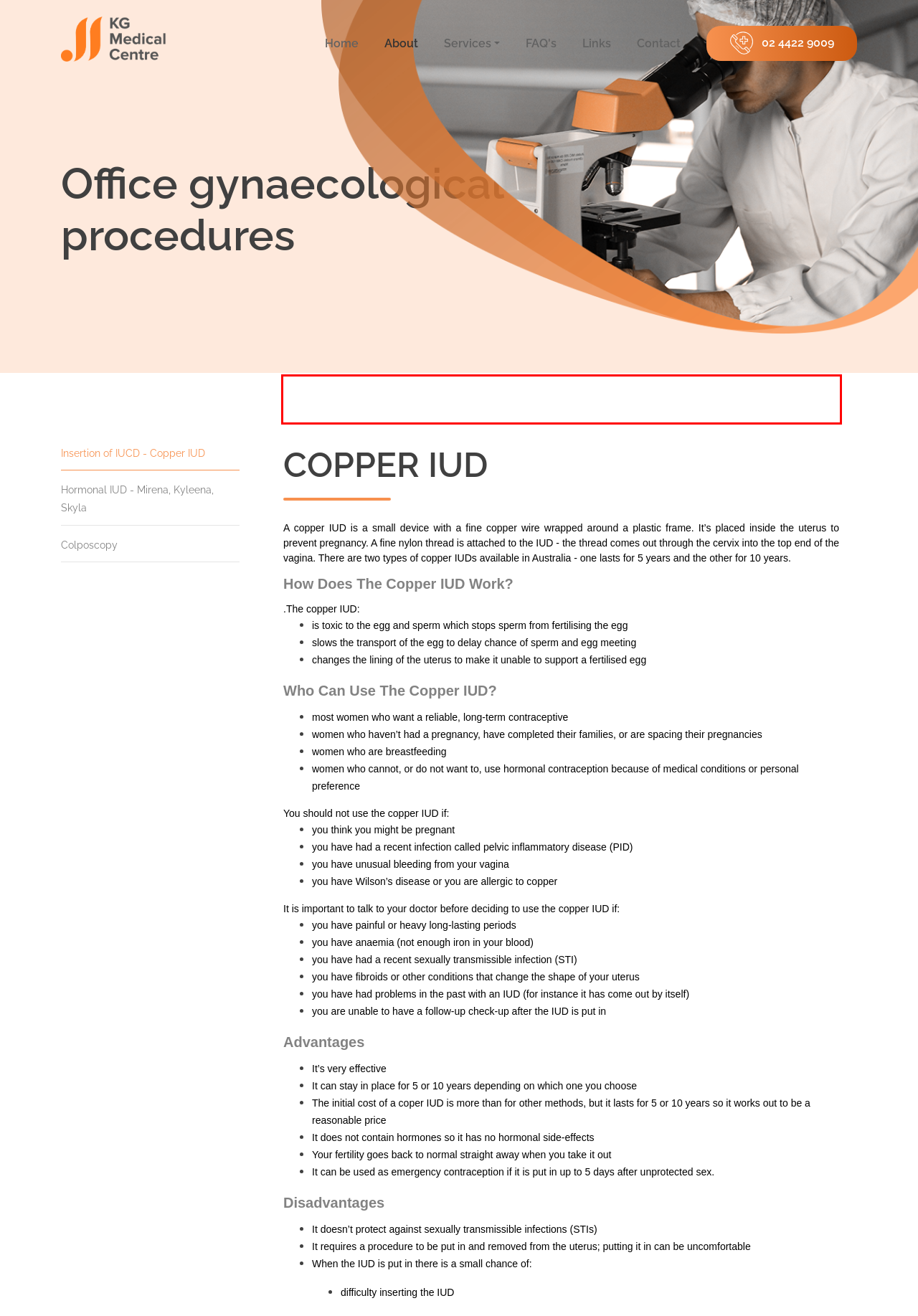Please examine the screenshot of the webpage and read the text present within the red rectangle bounding box.

A copper IUD is a small device with a fine copper wire wrapped around a plastic frame. It’s placed inside the uterus to prevent pregnancy. A fine nylon thread is attached to the IUD - the thread comes out through the cervix into the top end of the vagina. There are two types of copper IUDs available in Australia - one lasts for 5 years and the other for 10 years.